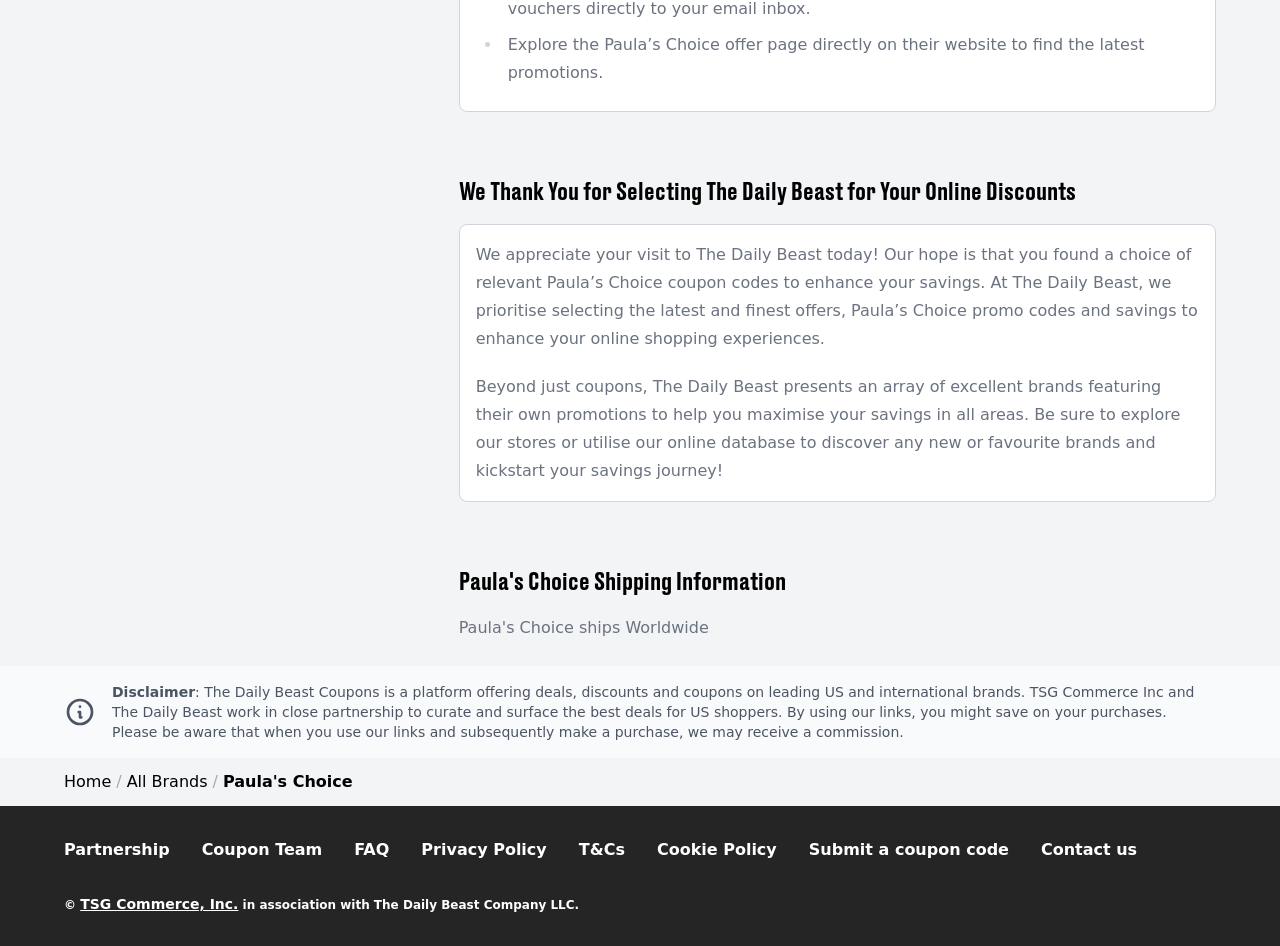Please mark the bounding box coordinates of the area that should be clicked to carry out the instruction: "Read the disclaimer".

[0.088, 0.723, 0.152, 0.74]